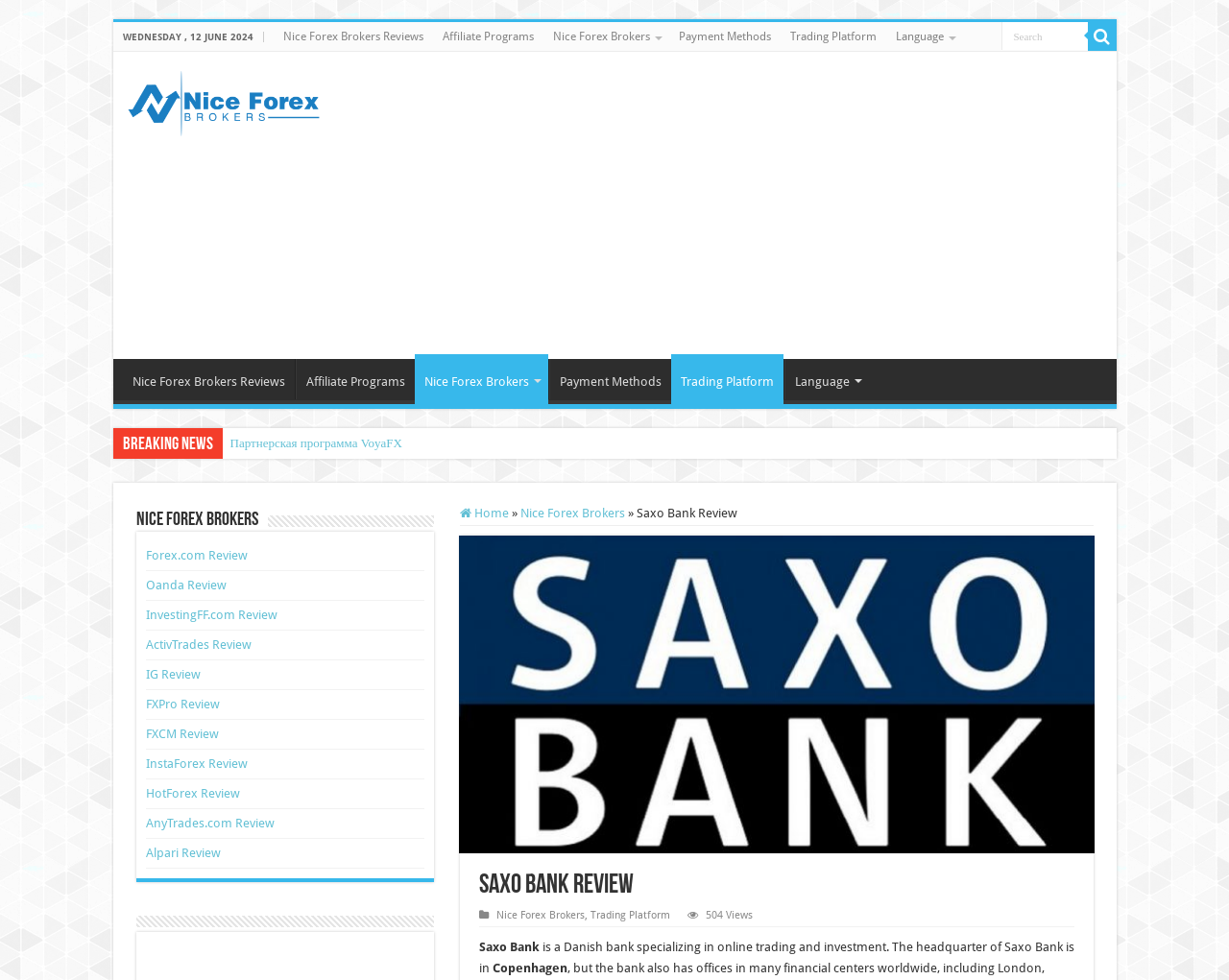Answer the question in one word or a short phrase:
What is the date displayed on the webpage?

WEDNESDAY, 12 JUNE 2024